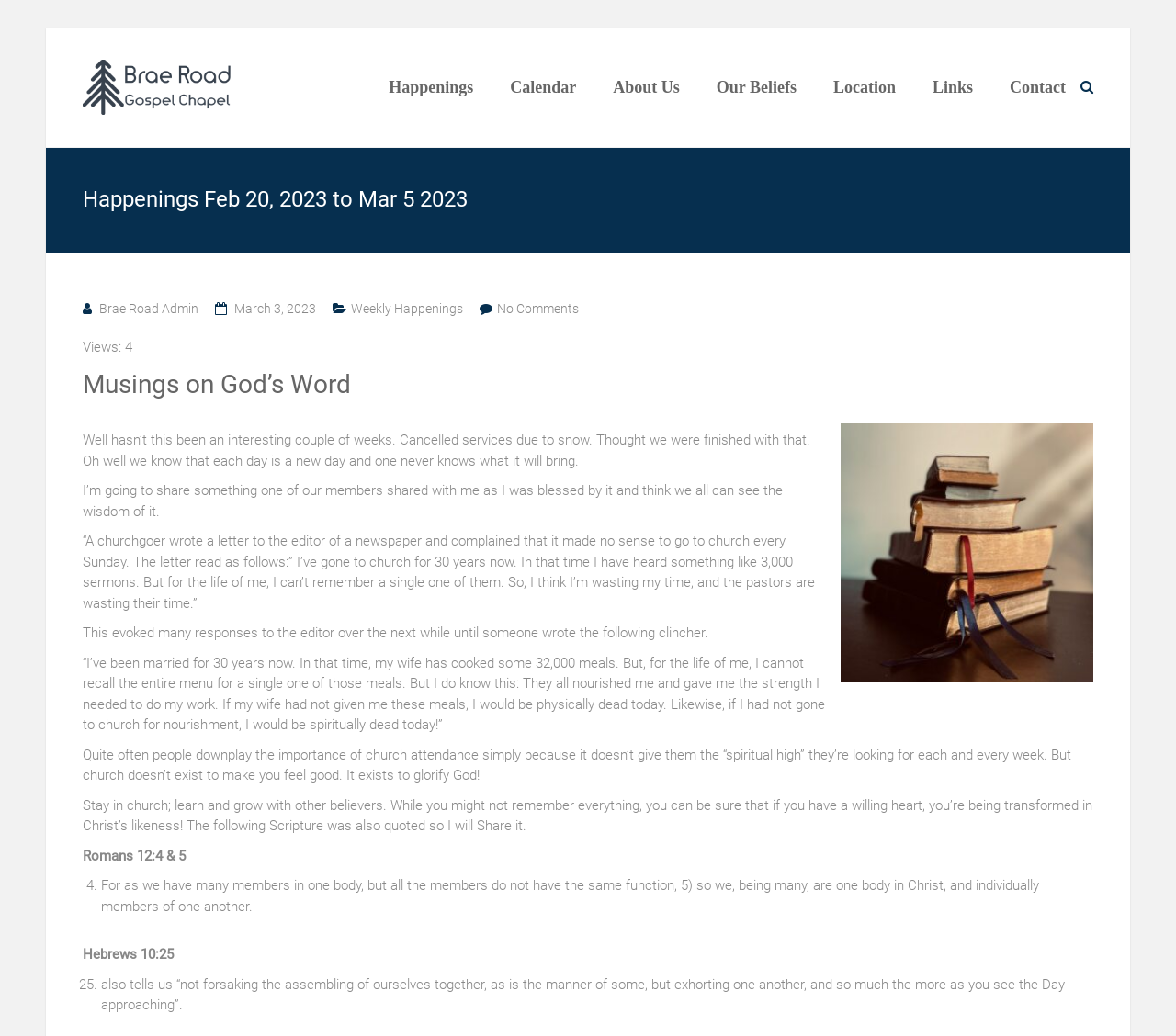Look at the image and give a detailed response to the following question: What is the Bible verse mentioned in the musings?

The Bible verse mentioned in the musings can be found in the text 'Romans 12:4 & 5' which is located in the musings section.